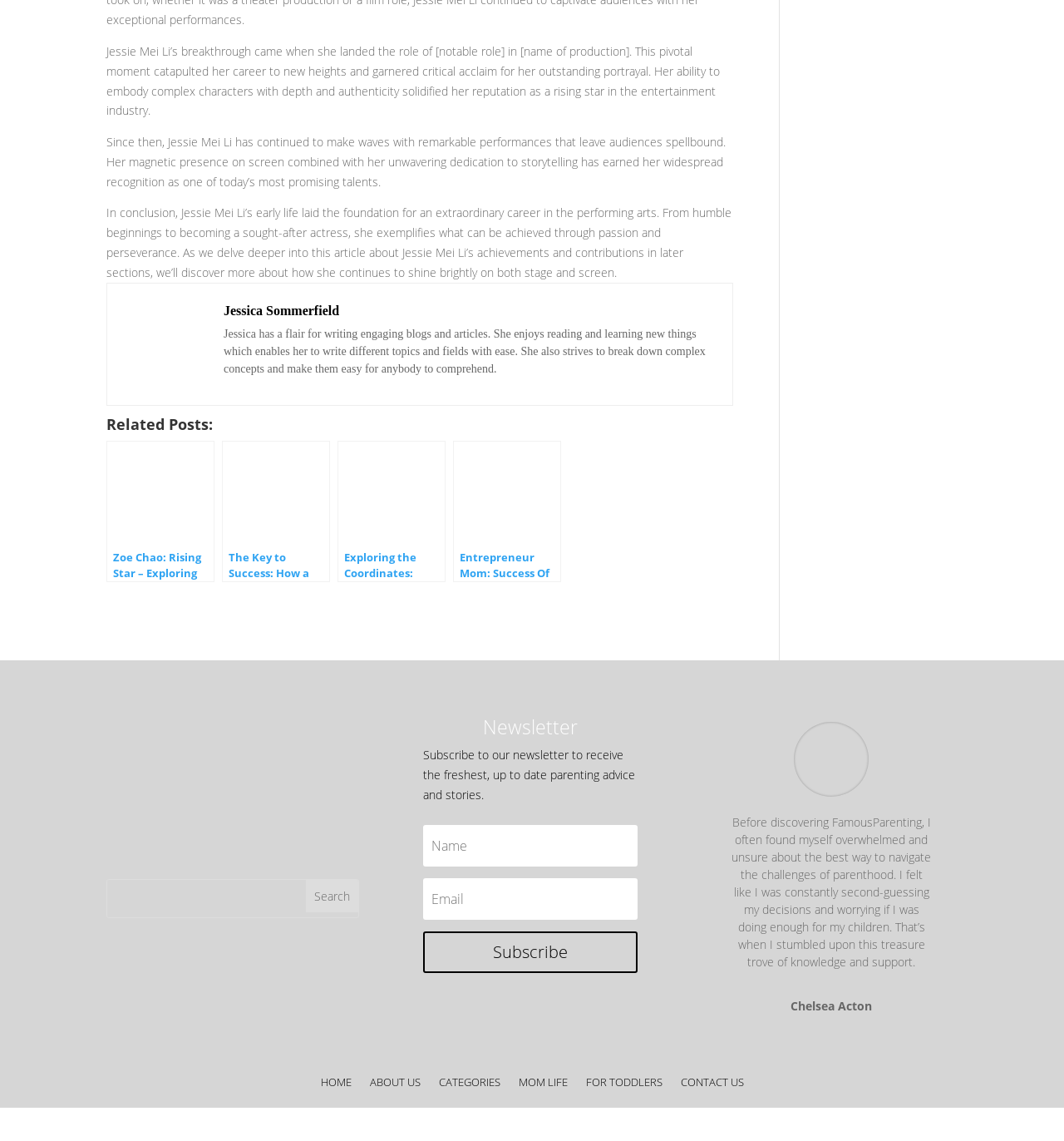Predict the bounding box coordinates of the UI element that matches this description: "Jessica Sommerfield". The coordinates should be in the format [left, top, right, bottom] with each value between 0 and 1.

[0.21, 0.264, 0.319, 0.279]